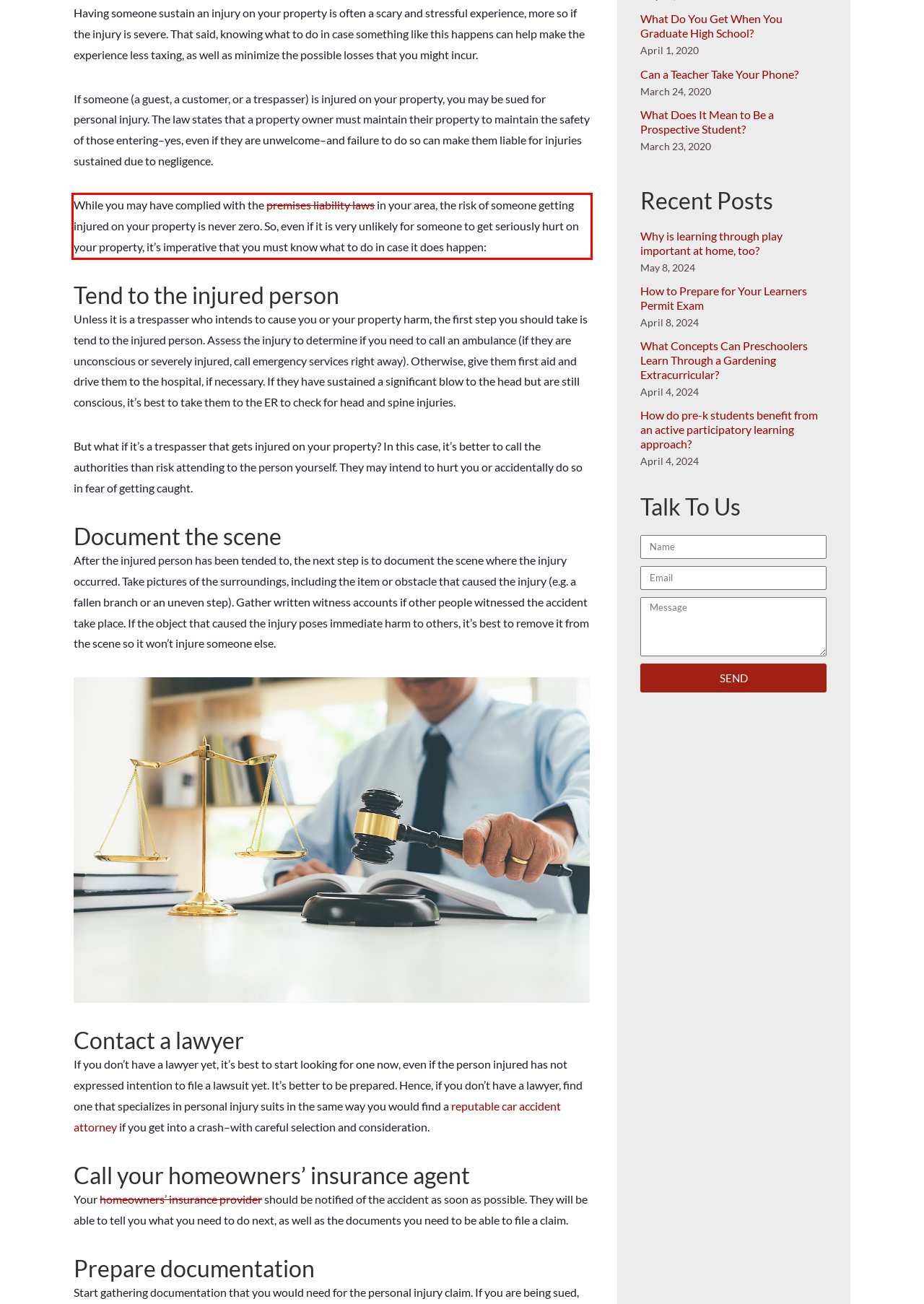Analyze the webpage screenshot and use OCR to recognize the text content in the red bounding box.

While you may have complied with the premises liability laws in your area, the risk of someone getting injured on your property is never zero. So, even if it is very unlikely for someone to get seriously hurt on your property, it’s imperative that you must know what to do in case it does happen: